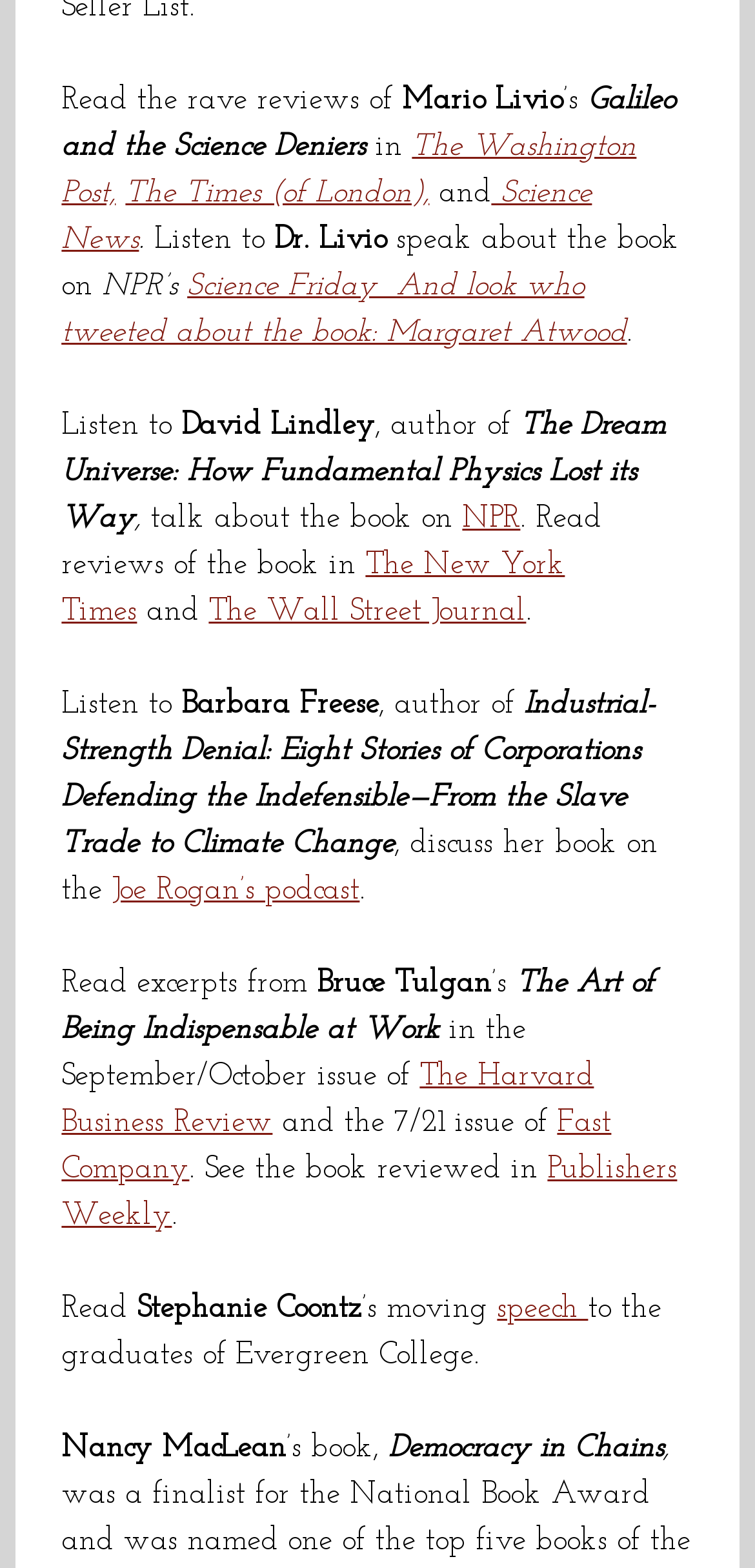Who discussed their book on the Joe Rogan's podcast?
Using the image, provide a detailed and thorough answer to the question.

The answer can be found by looking at the text 'Barbara Freese, author of Industrial-Strength Denial: Eight Stories of Corporations Defending the Indefensible—From the Slave Trade to Climate Change, discuss her book on the Joe Rogan’s podcast'.